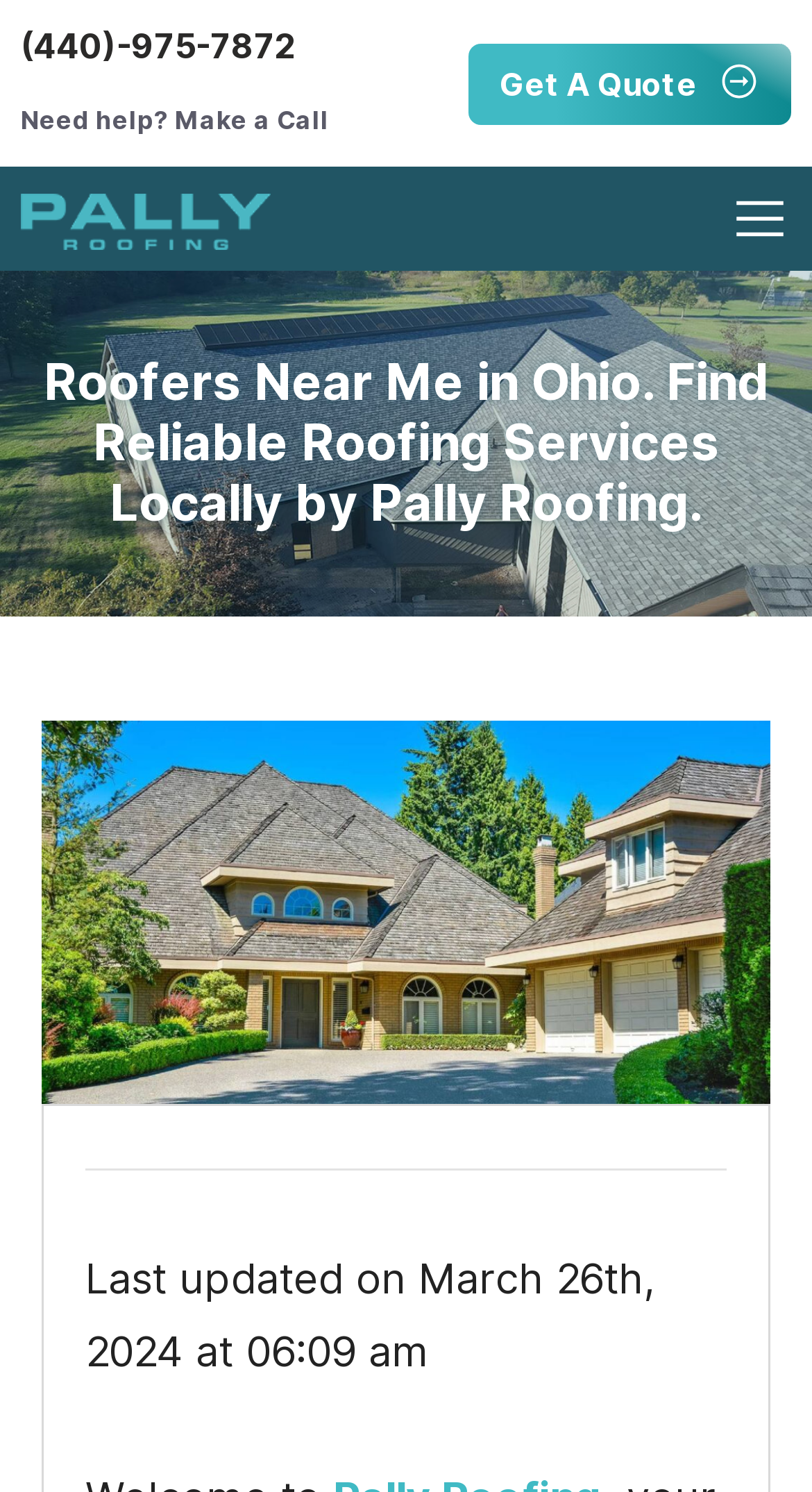Given the element description: "parent_node: METAL ROOFING INSTALLATION", predict the bounding box coordinates of this UI element. The coordinates must be four float numbers between 0 and 1, given as [left, top, right, bottom].

[0.897, 0.126, 0.974, 0.168]